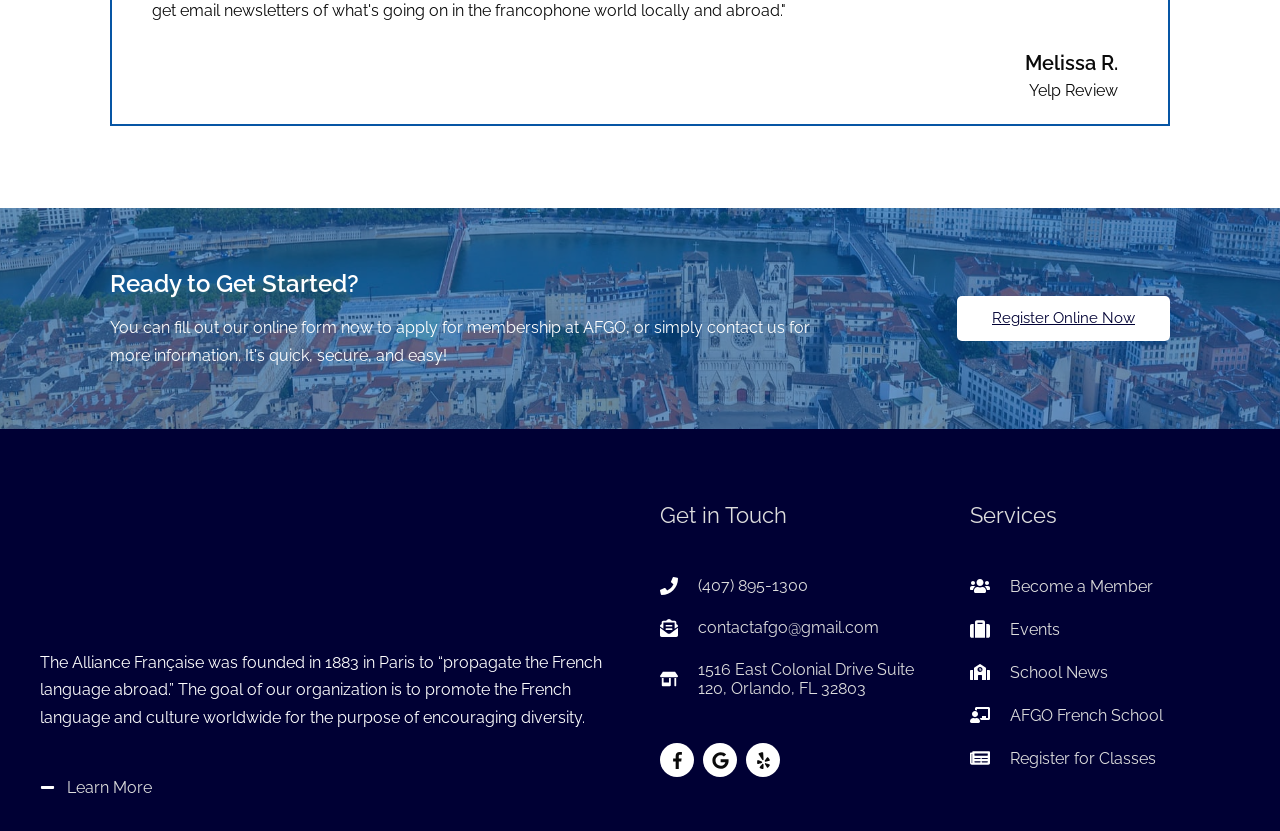Locate the bounding box coordinates of the area that needs to be clicked to fulfill the following instruction: "Send an email to contactafgo@gmail.com". The coordinates should be in the format of four float numbers between 0 and 1, namely [left, top, right, bottom].

[0.545, 0.744, 0.687, 0.767]